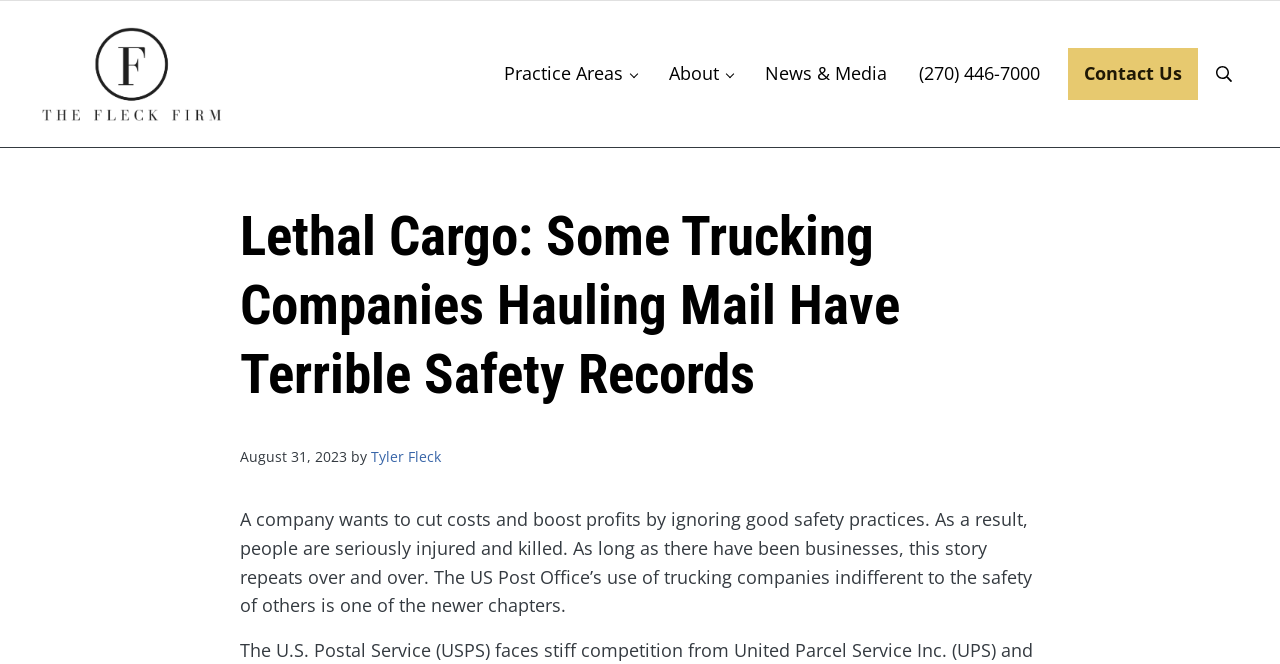Find the bounding box of the web element that fits this description: "About".

[0.51, 0.071, 0.585, 0.152]